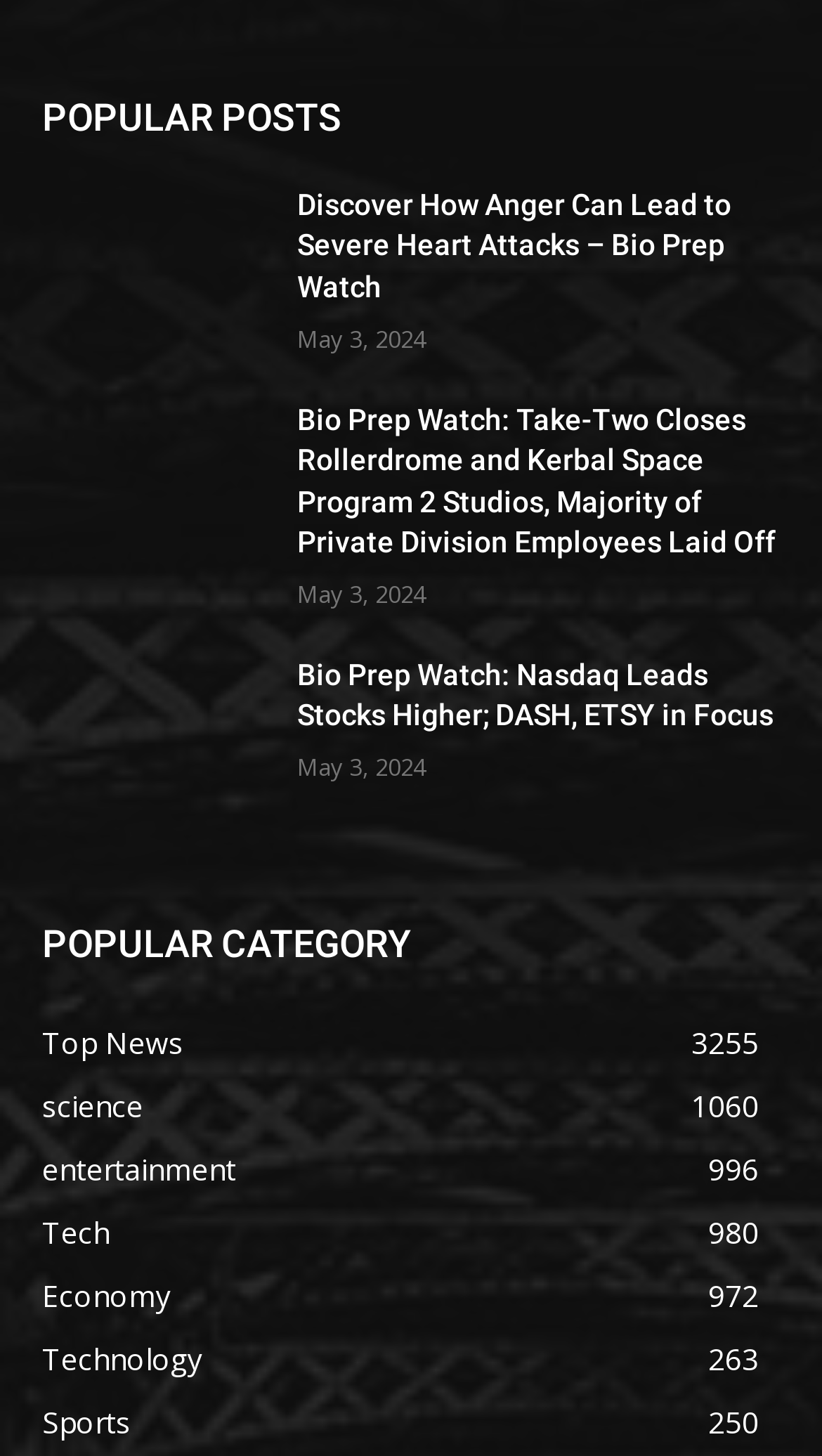Bounding box coordinates are specified in the format (top-left x, top-left y, bottom-right x, bottom-right y). All values are floating point numbers bounded between 0 and 1. Please provide the bounding box coordinate of the region this sentence describes: Top News3255

[0.051, 0.703, 0.223, 0.73]